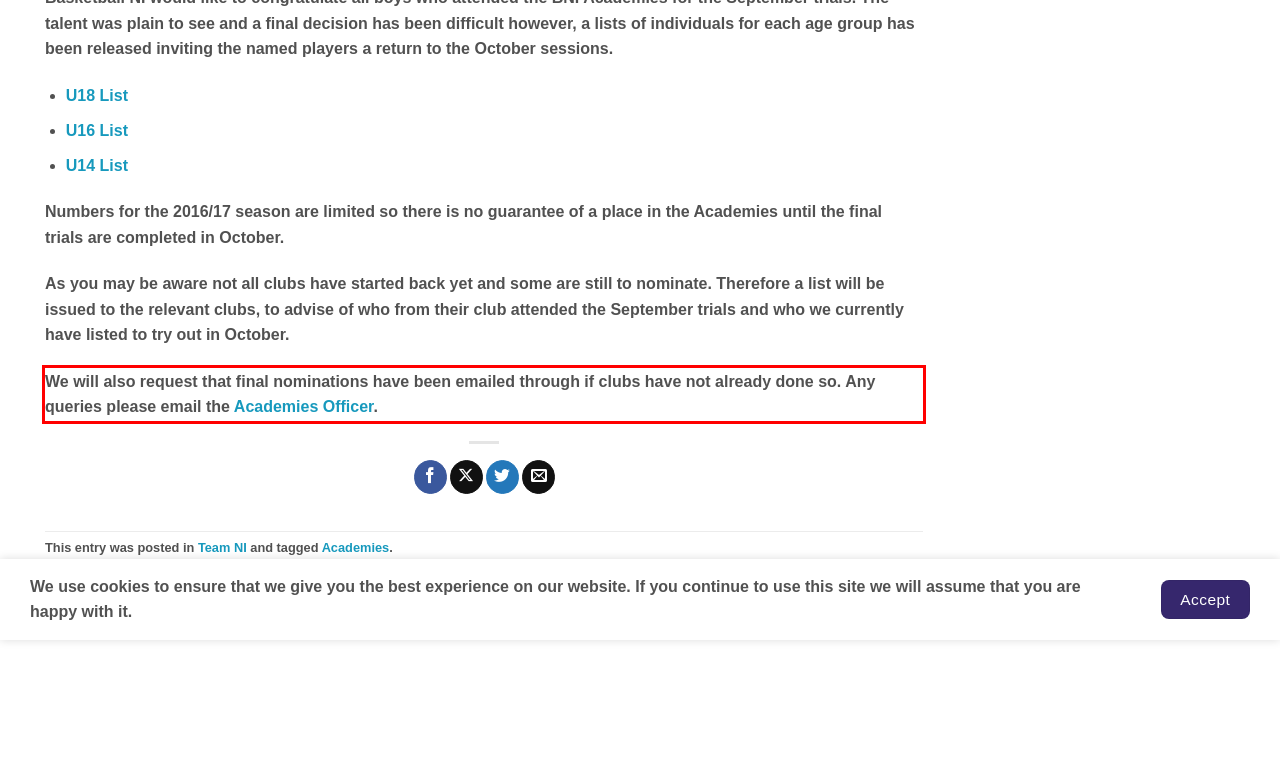View the screenshot of the webpage and identify the UI element surrounded by a red bounding box. Extract the text contained within this red bounding box.

We will also request that final nominations have been emailed through if clubs have not already done so. Any queries please email the Academies Officer.